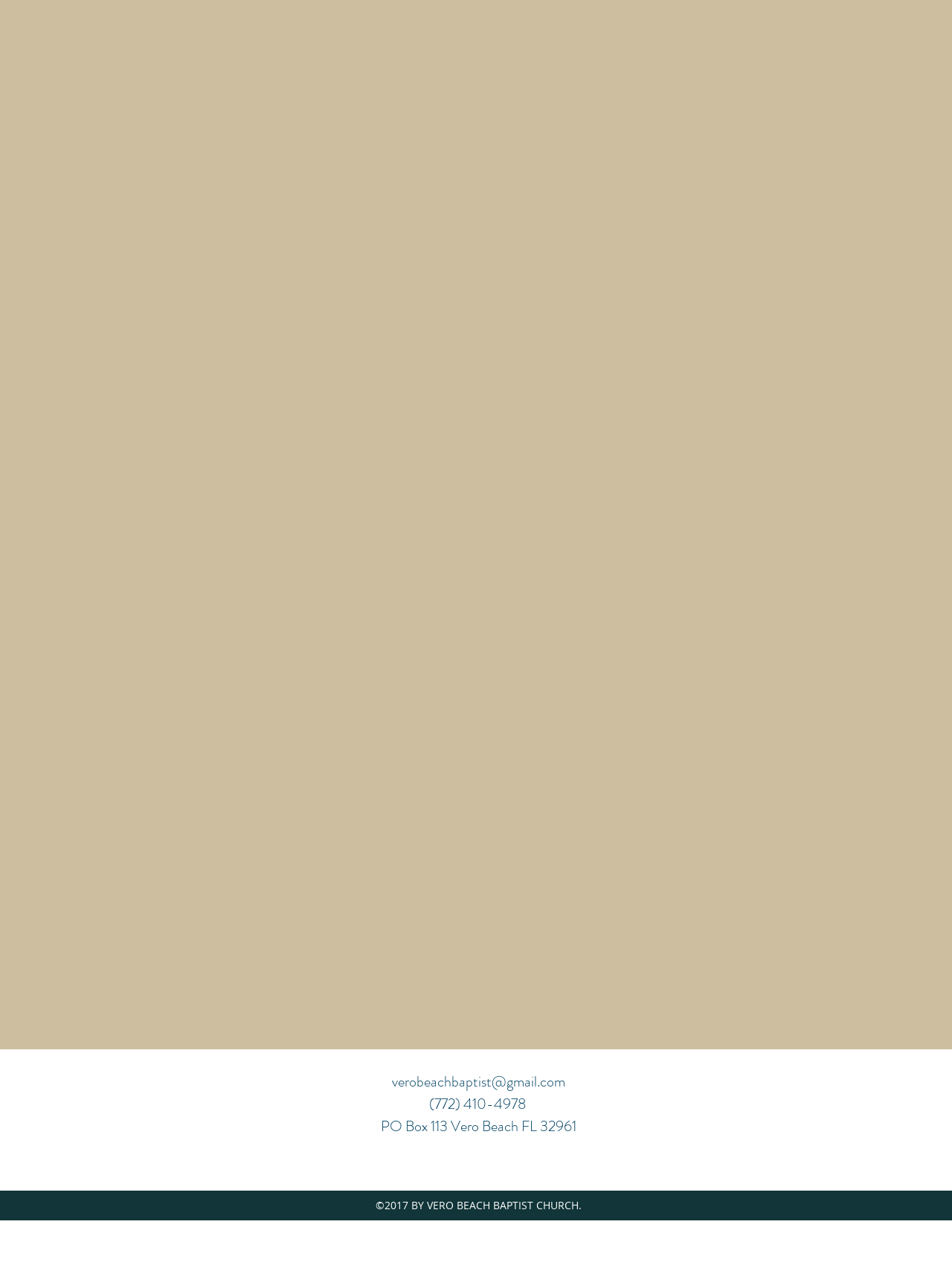What is the copyright year of Vero Beach Baptist Church?
Answer with a single word or phrase, using the screenshot for reference.

2017